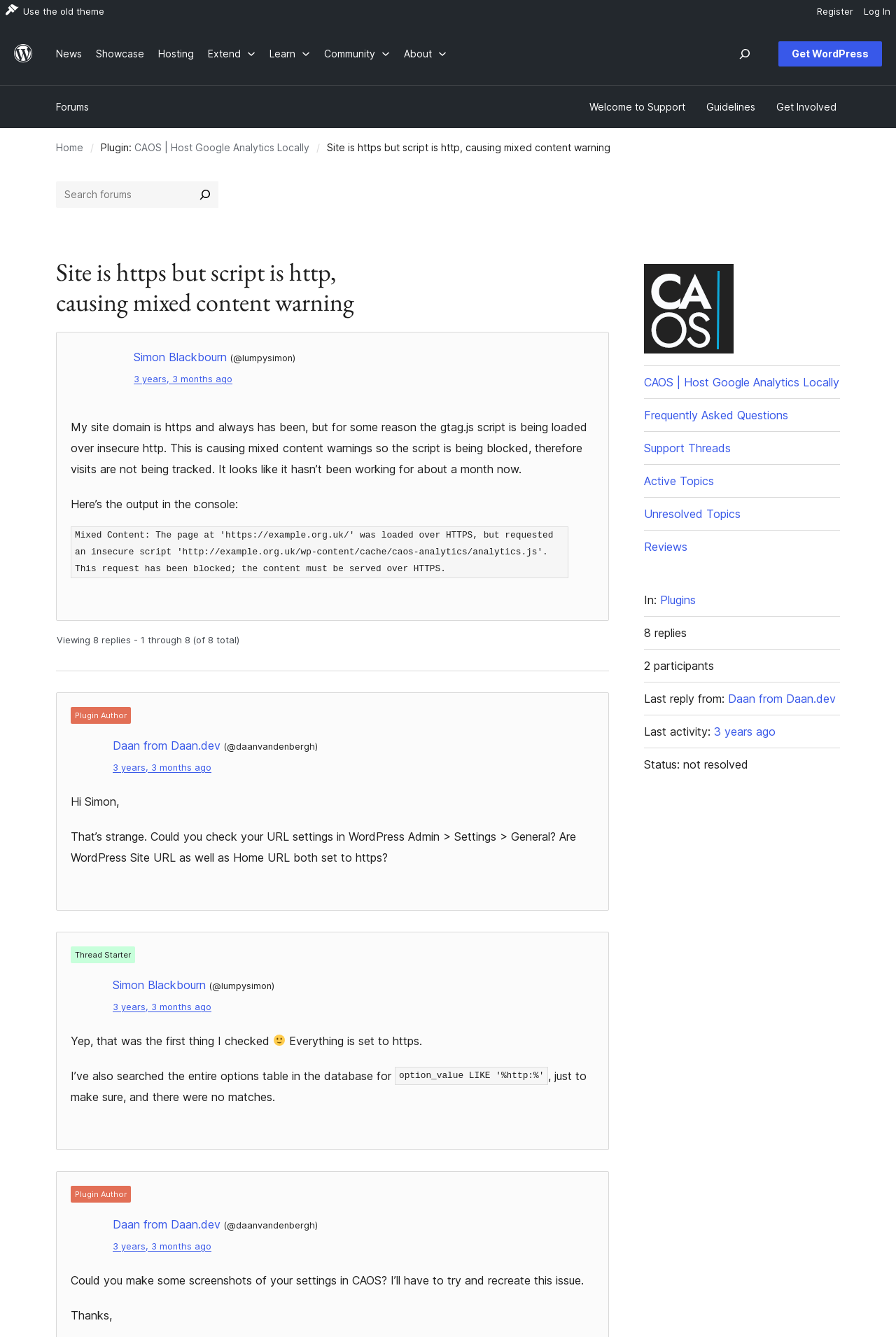How many replies are there in this thread? Please answer the question using a single word or phrase based on the image.

8